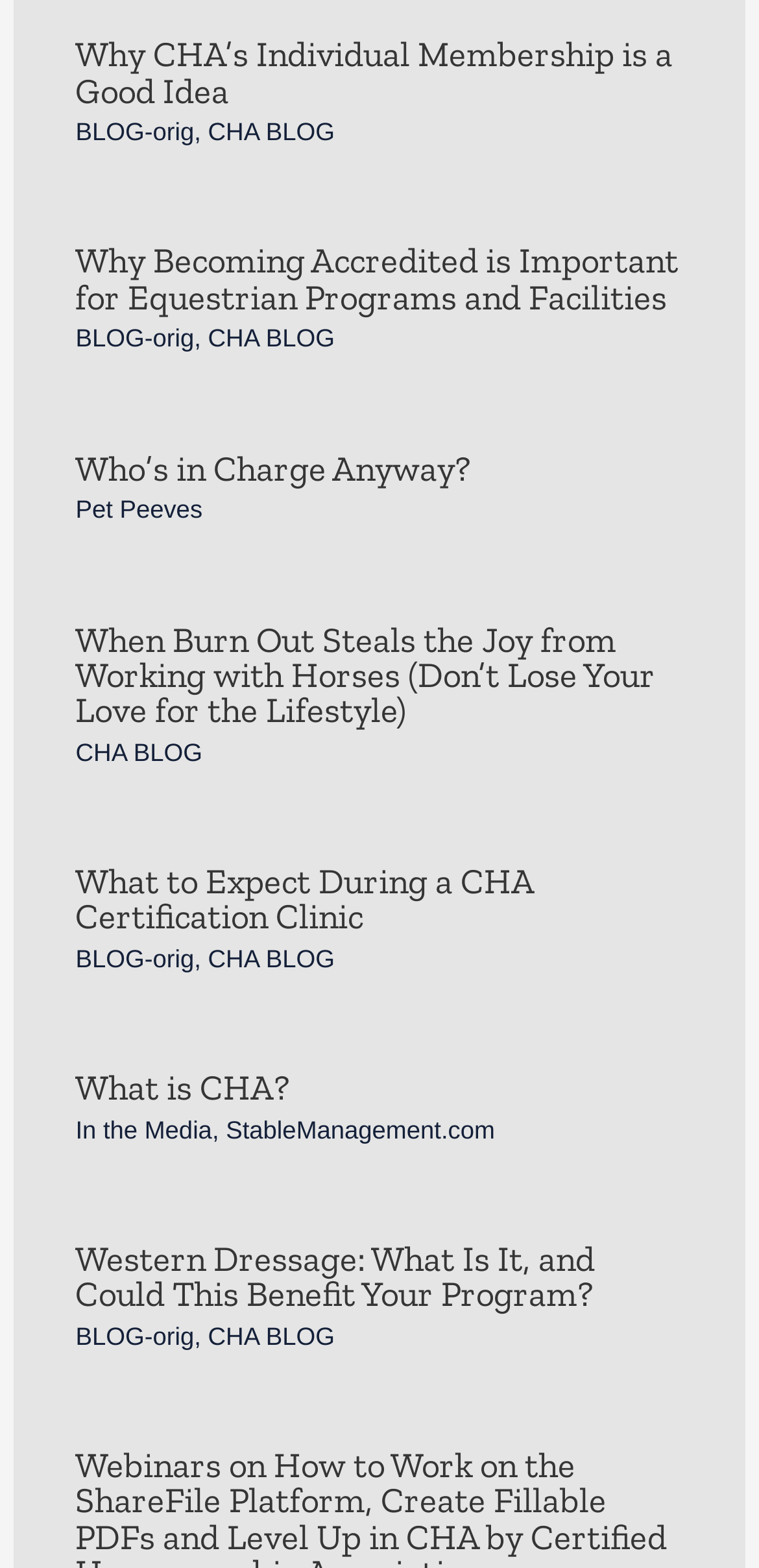Provide a brief response in the form of a single word or phrase:
How many articles are on this webpage?

6